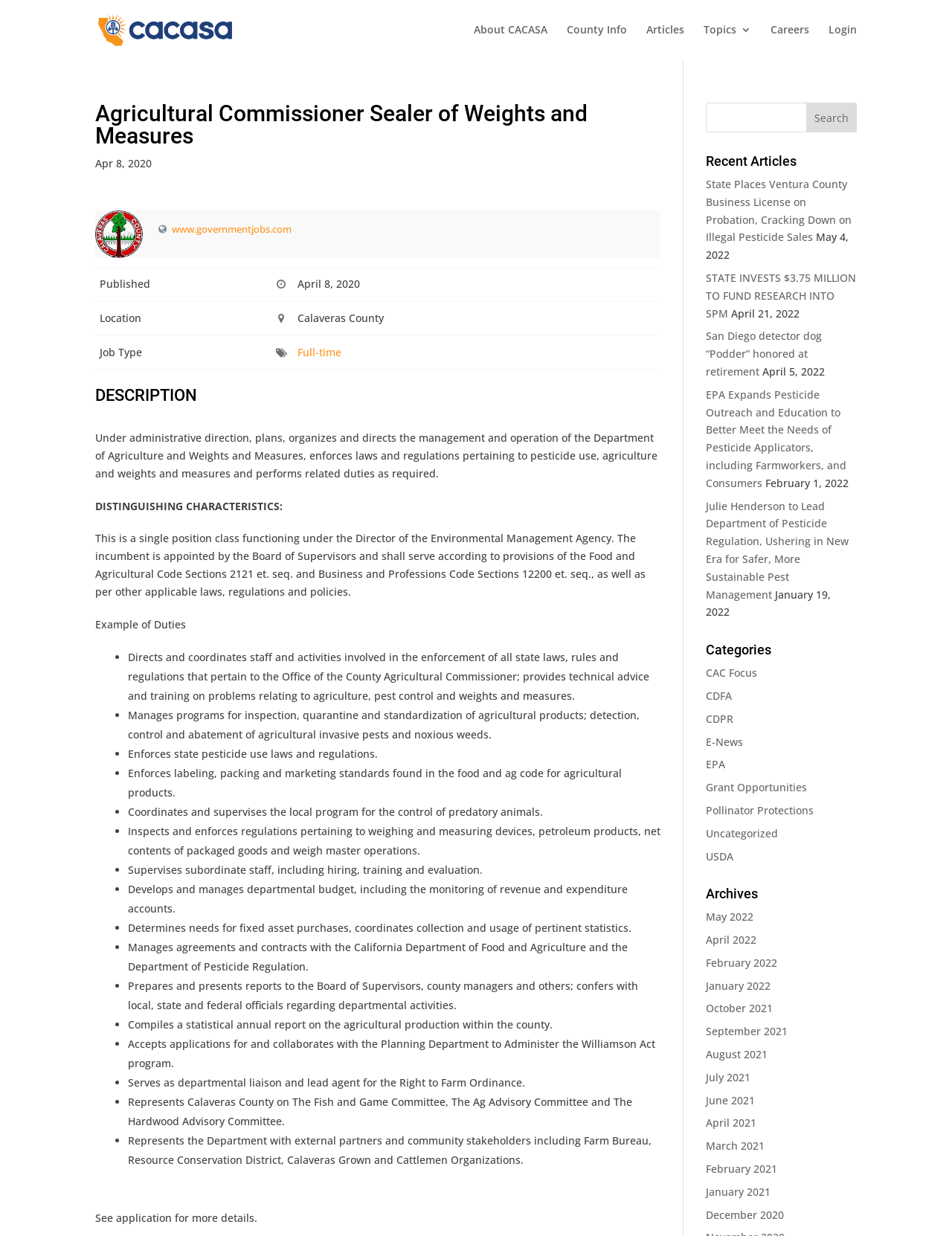How many links are there in the 'Categories' section?
Answer the question based on the image using a single word or a brief phrase.

8